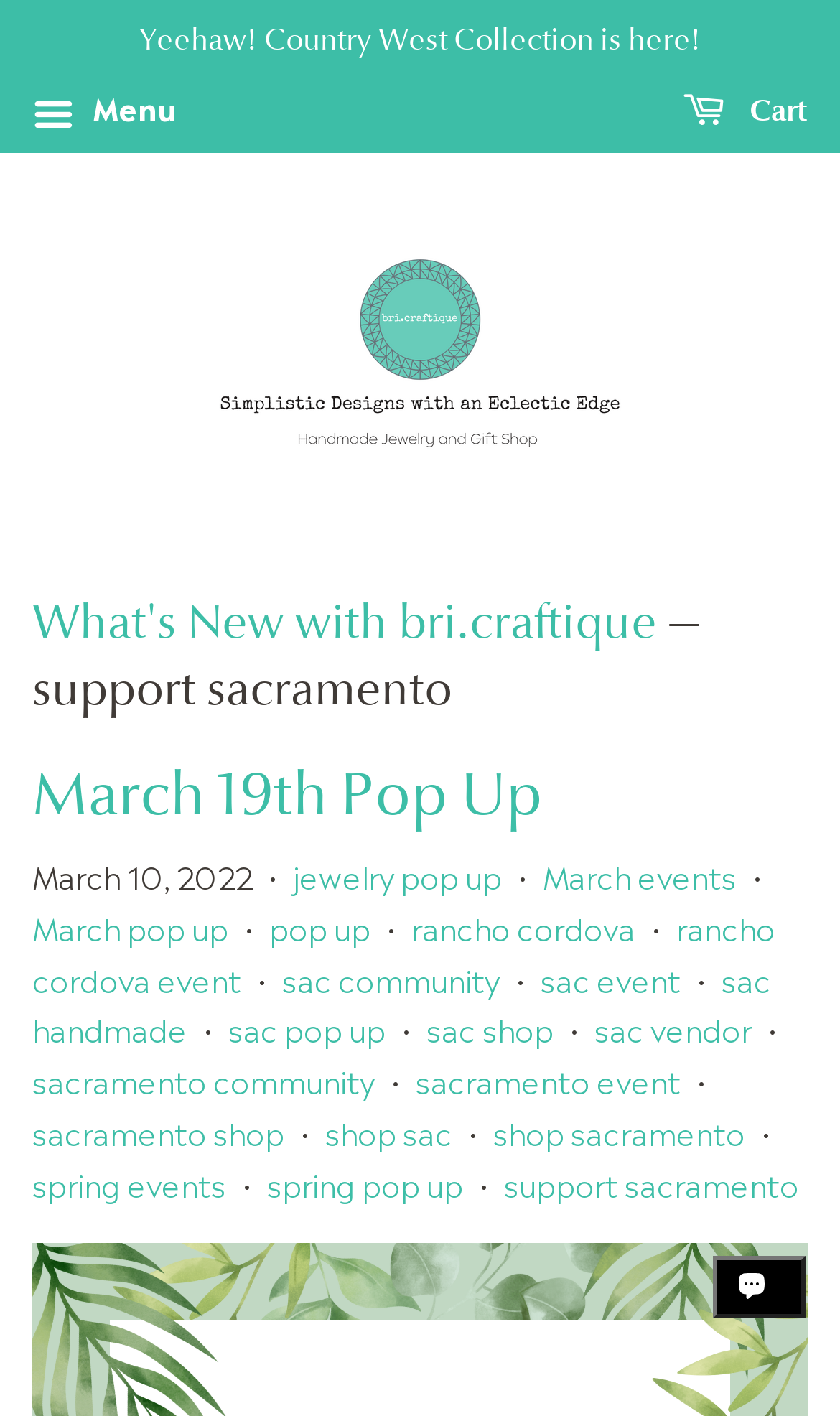Give a concise answer of one word or phrase to the question: 
What type of event is mentioned on March 19th?

Pop Up